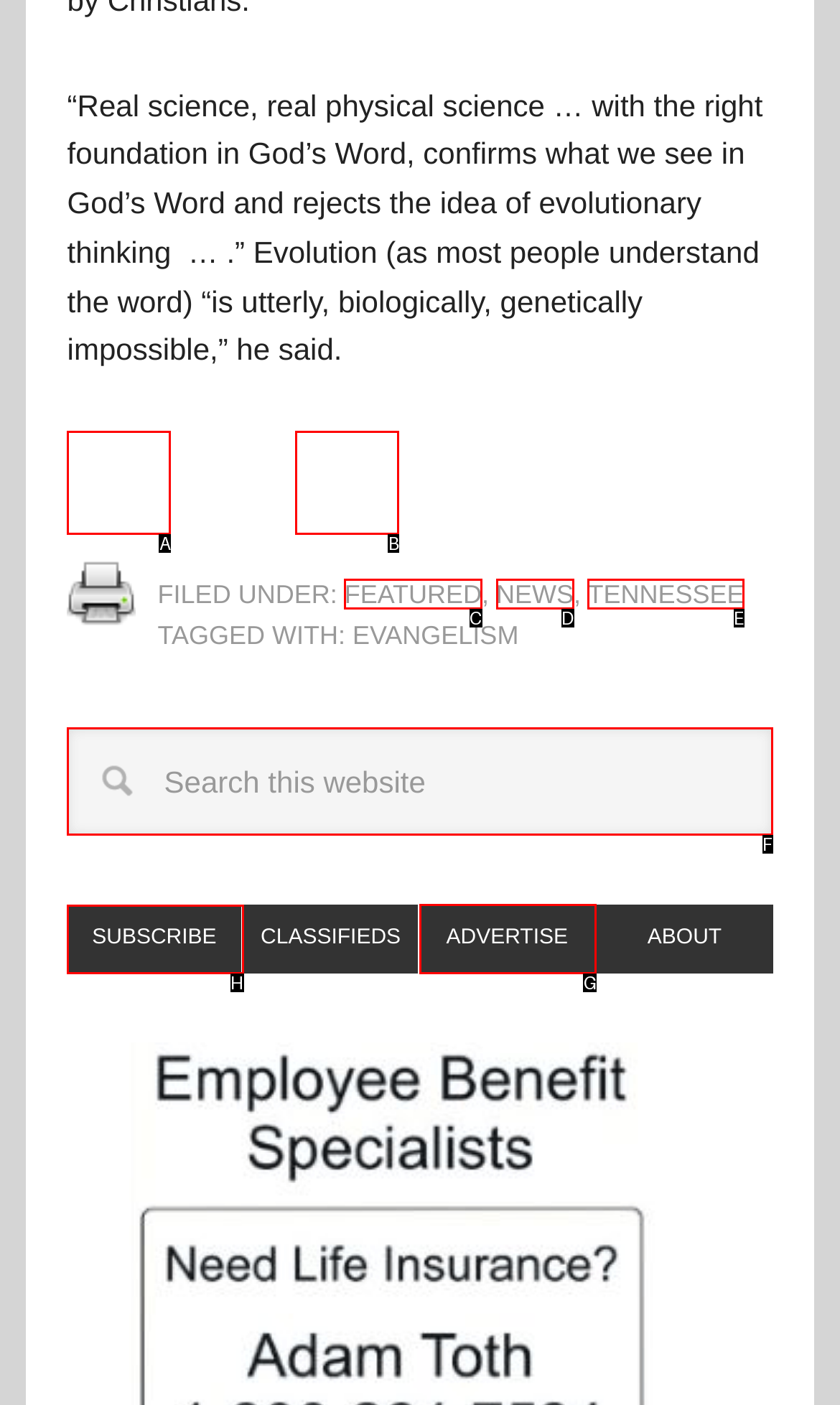Point out which HTML element you should click to fulfill the task: Read the article 'ISIS urges followers to get firearms from US gun shows'.
Provide the option's letter from the given choices.

None